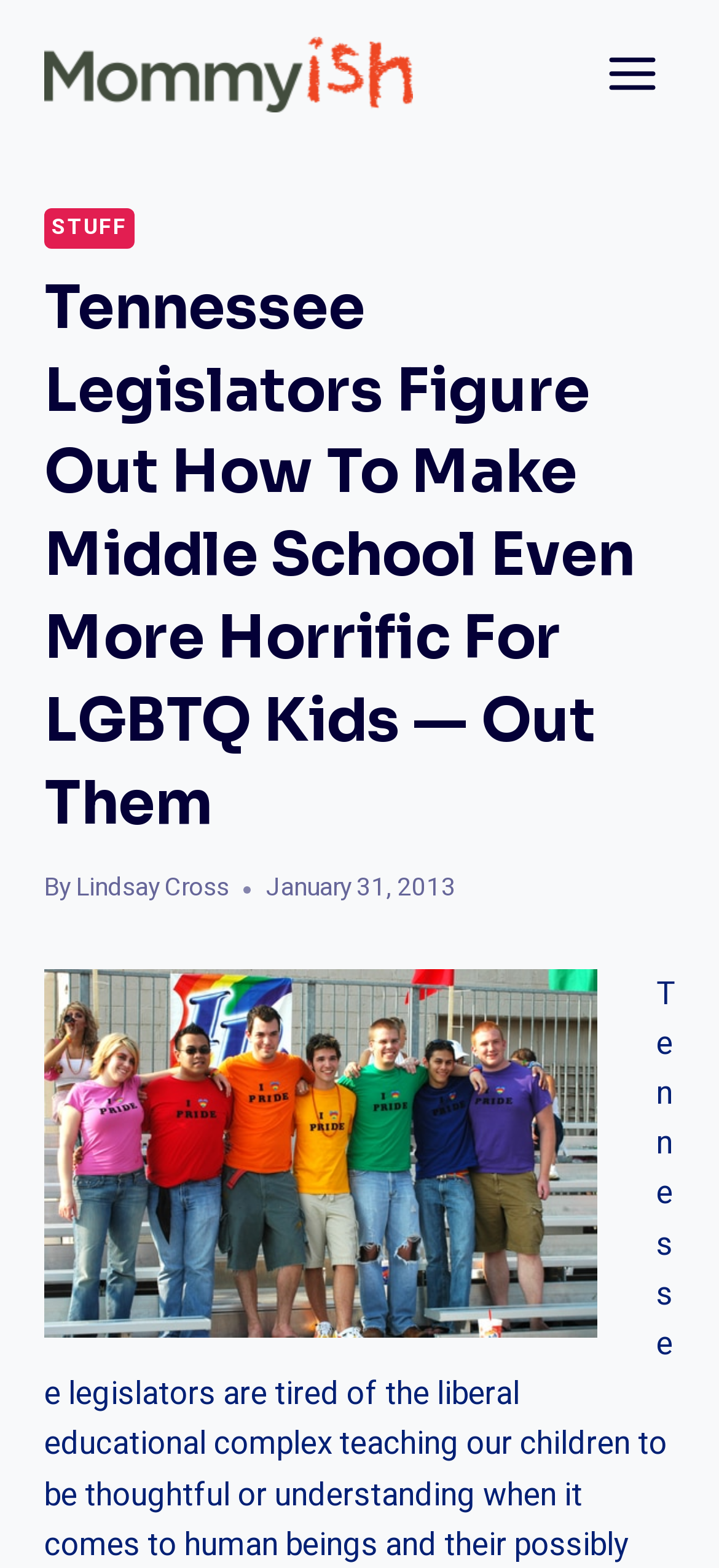What is the website name?
Using the picture, provide a one-word or short phrase answer.

Mommyish